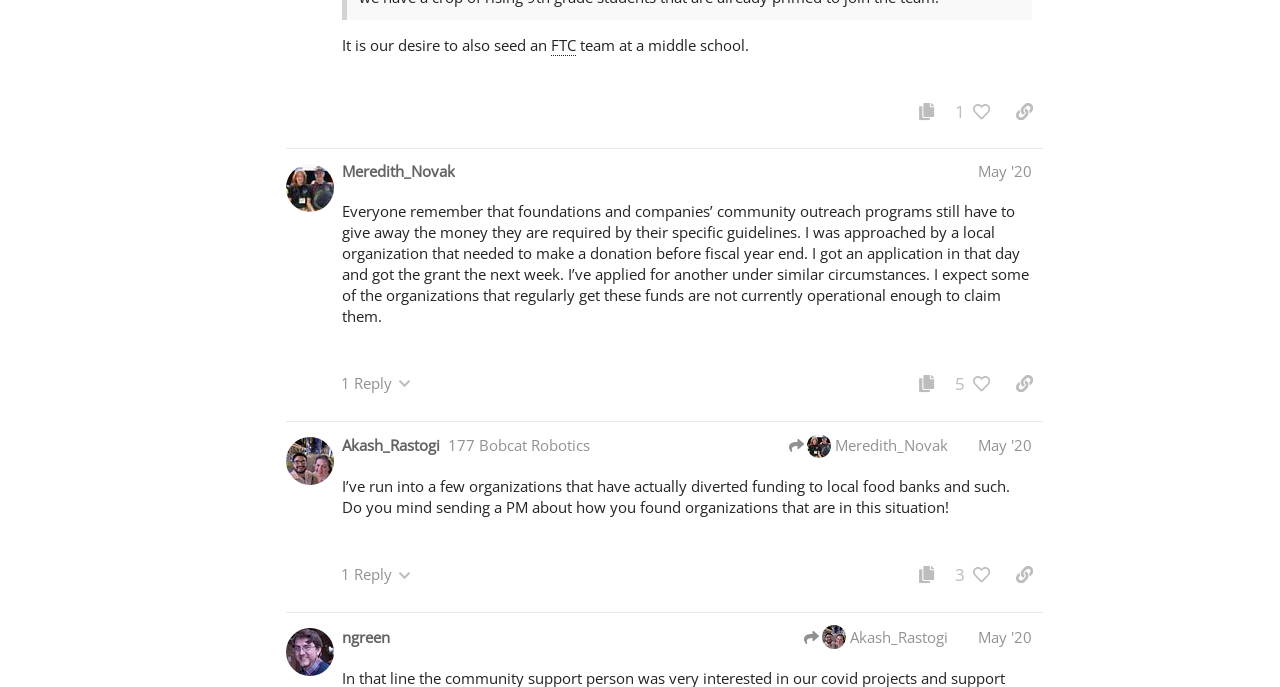Identify the bounding box coordinates of the area you need to click to perform the following instruction: "Copy the contents of this post".

[0.709, 0.534, 0.738, 0.582]